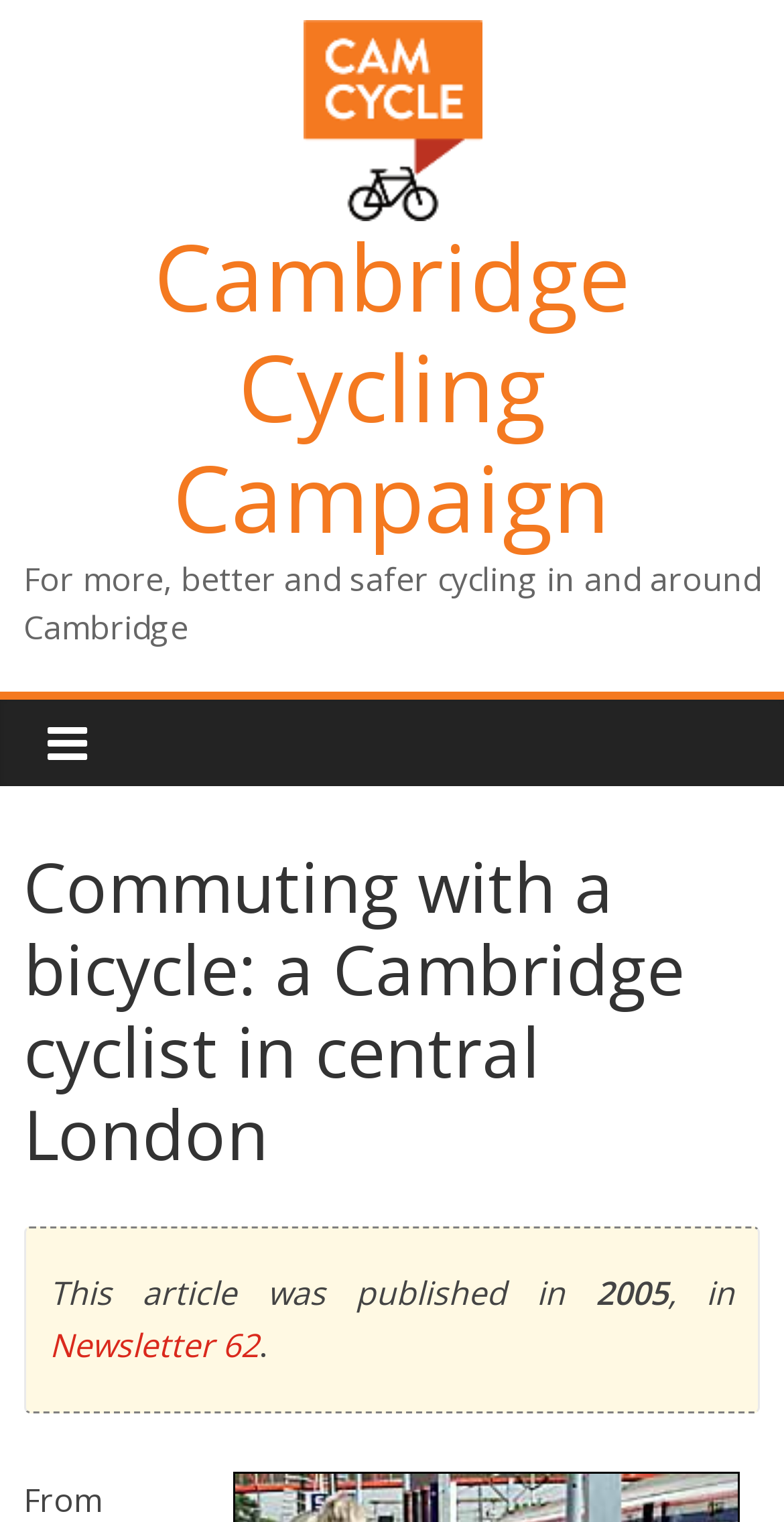Provide a thorough summary of the webpage.

The webpage is about the Cambridge Cycling Campaign, with a focus on commuting with a bicycle in central London. At the top of the page, there is a link to the Cambridge Cycling Campaign, accompanied by an image with the same name. Below this, there is a heading that also reads "Cambridge Cycling Campaign", followed by a link to the same organization. 

To the right of the heading, there is a brief description of the campaign, stating its goal of promoting "more, better and safer cycling in and around Cambridge". 

Further down the page, there is a header section that contains the title of the article, "Commuting with a bicycle: a Cambridge cyclist in central London". 

Below the header, there is a paragraph of text that mentions the publication details of the article, stating that it was published in 2005, in Newsletter 62. The newsletter issue is a clickable link.